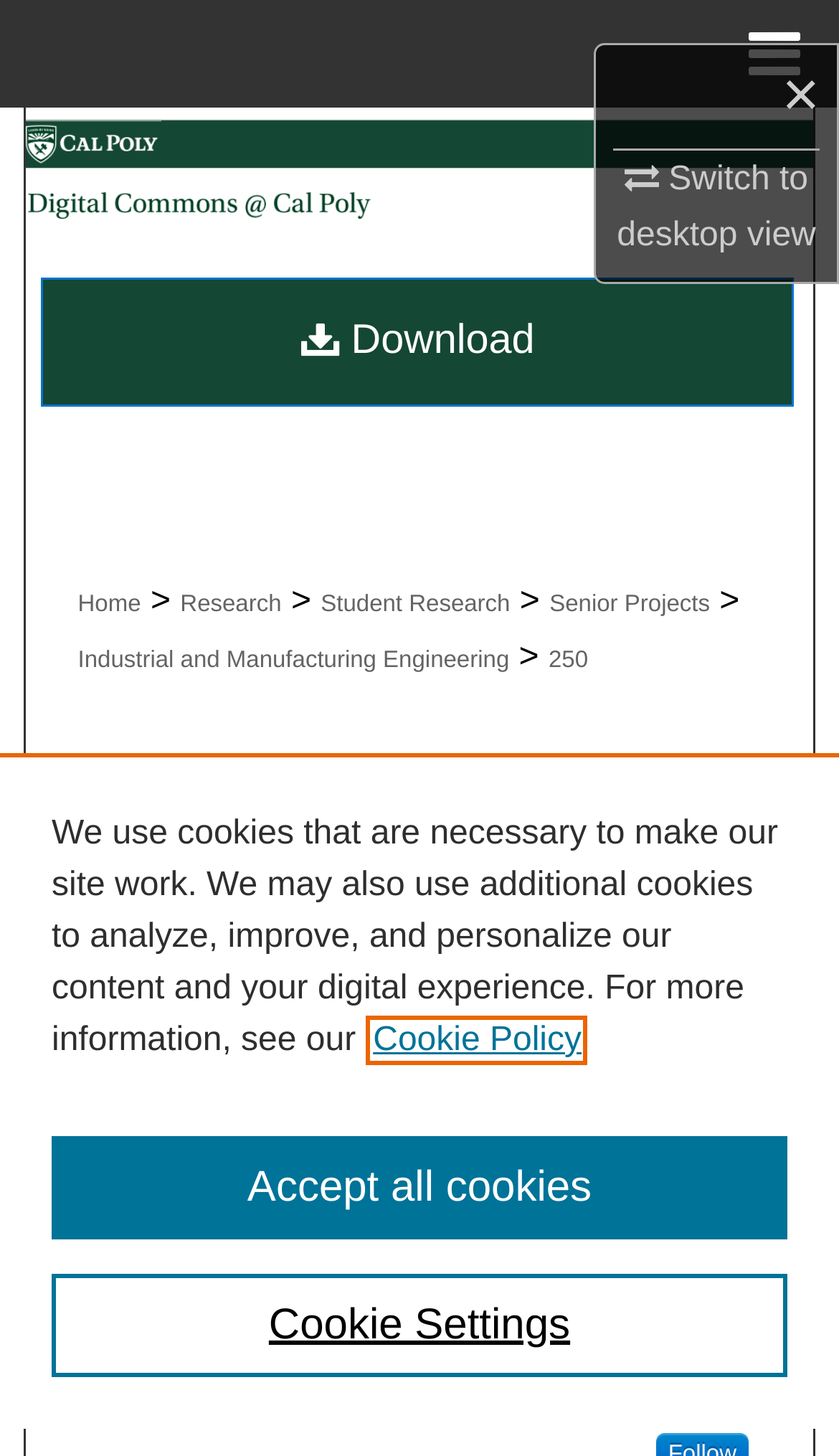What is the department related to the report?
Provide an in-depth answer to the question, covering all aspects.

I found the answer by looking at the heading 'INDUSTRIAL AND MANUFACTURING ENGINEERING' and the link 'Industrial and Manufacturing Engineering' in the breadcrumb navigation.